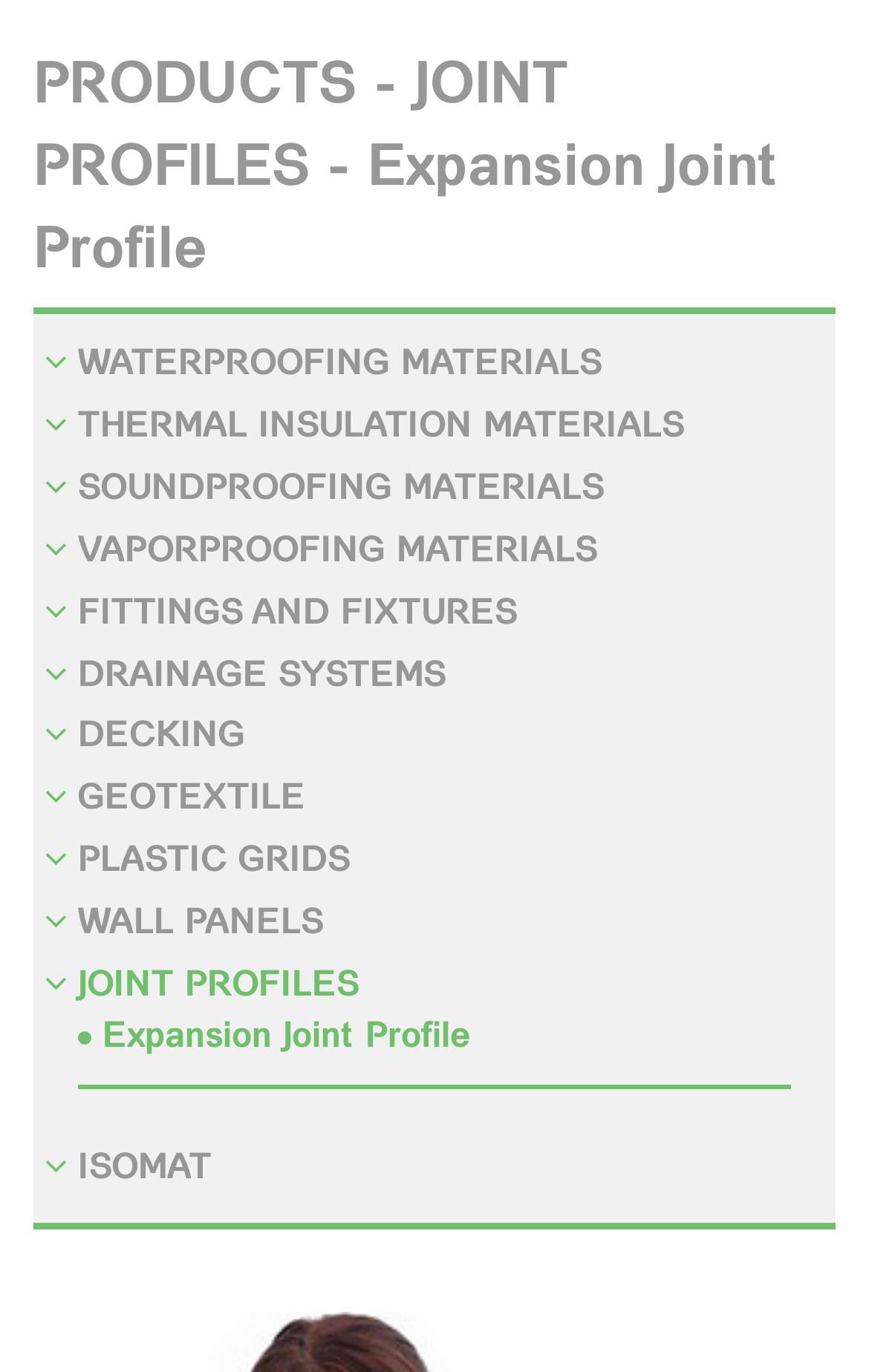Kindly respond to the following question with a single word or a brief phrase: 
What type of materials are listed on this webpage?

Building materials